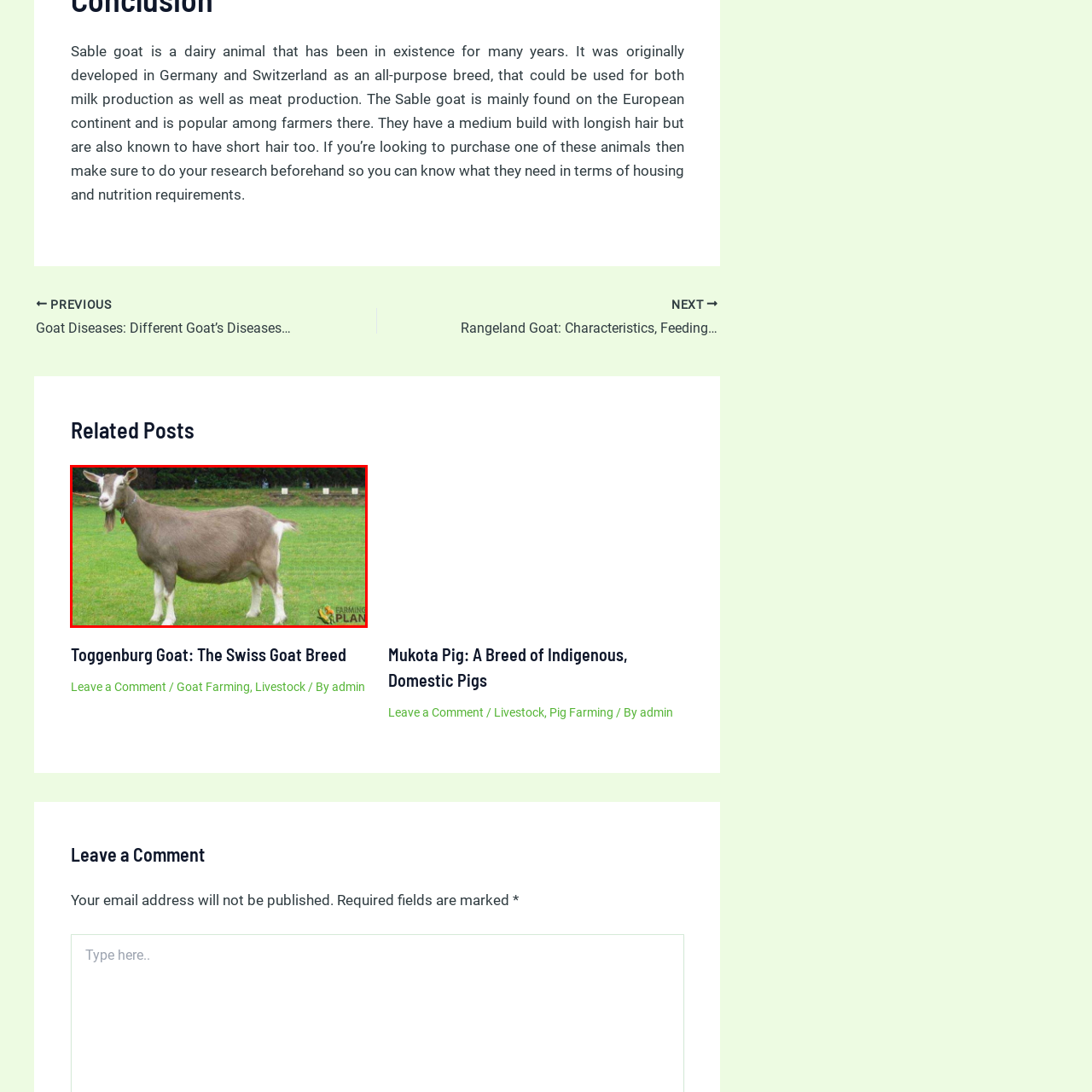Carefully inspect the area of the image highlighted by the red box and deliver a detailed response to the question below, based on your observations: What is the origin of the Toggenburg breed?

According to the caption, the Toggenburg breed was originally developed in Switzerland, making it the country of origin for this breed.